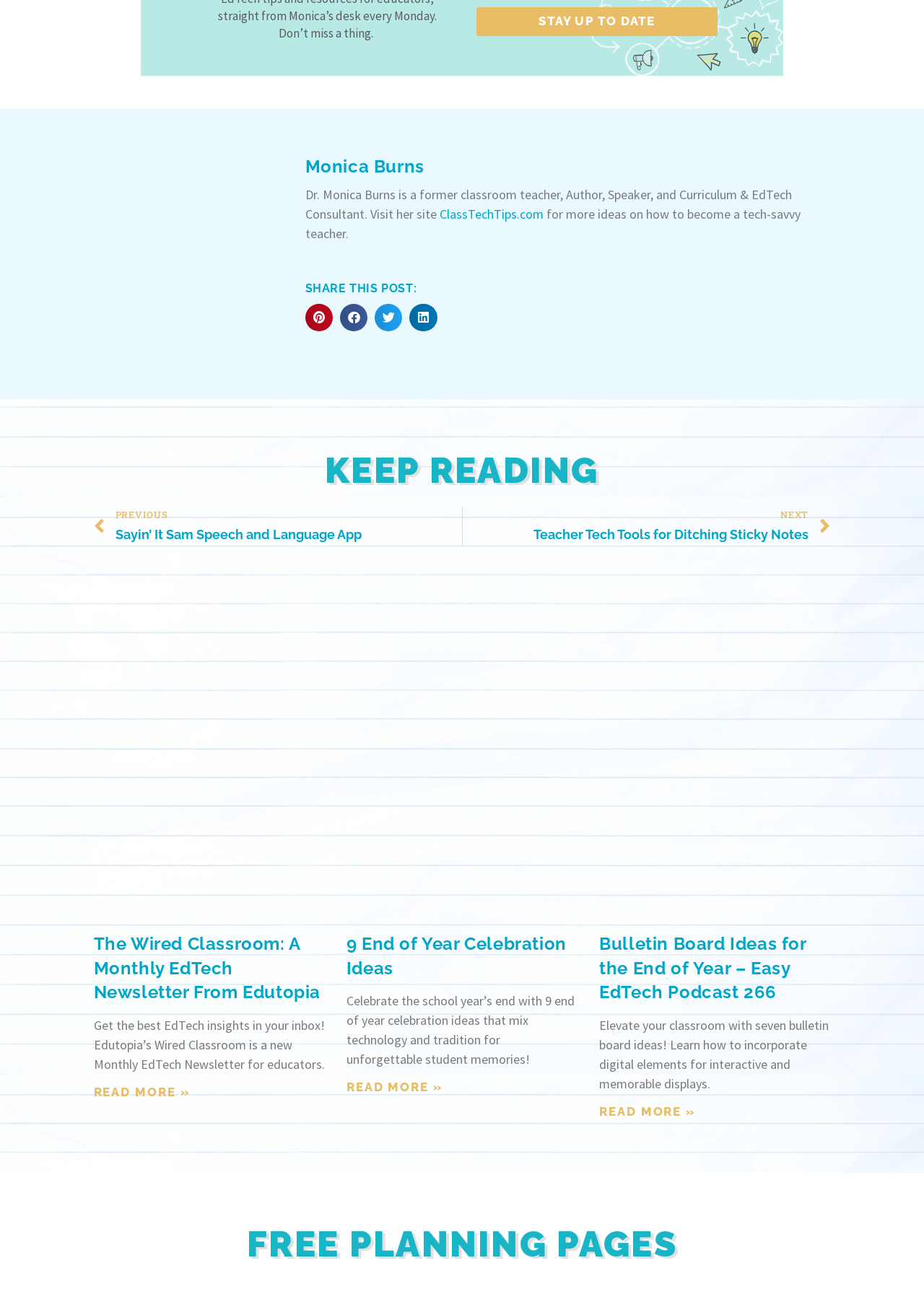Determine the bounding box coordinates of the clickable region to carry out the instruction: "Visit the author's site".

[0.476, 0.158, 0.588, 0.171]